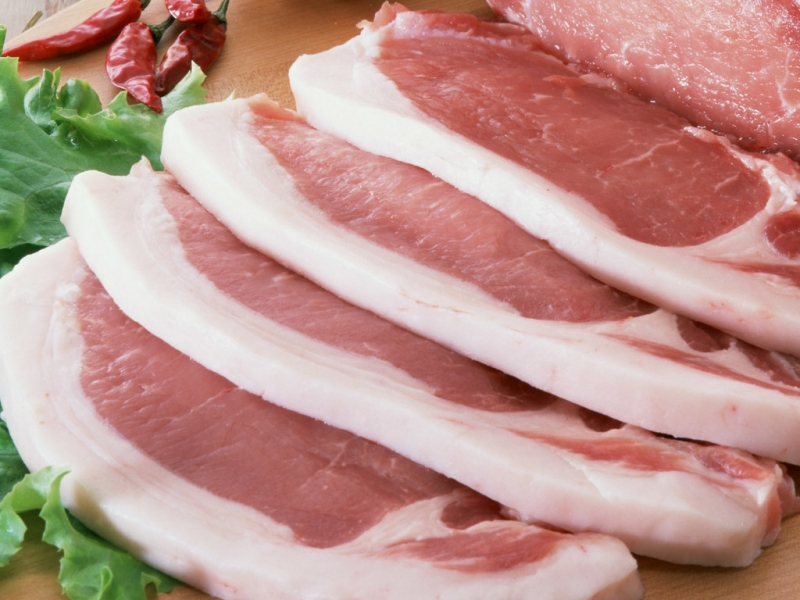Respond to the following query with just one word or a short phrase: 
What affects the price of pork in Ukraine?

US dollar value